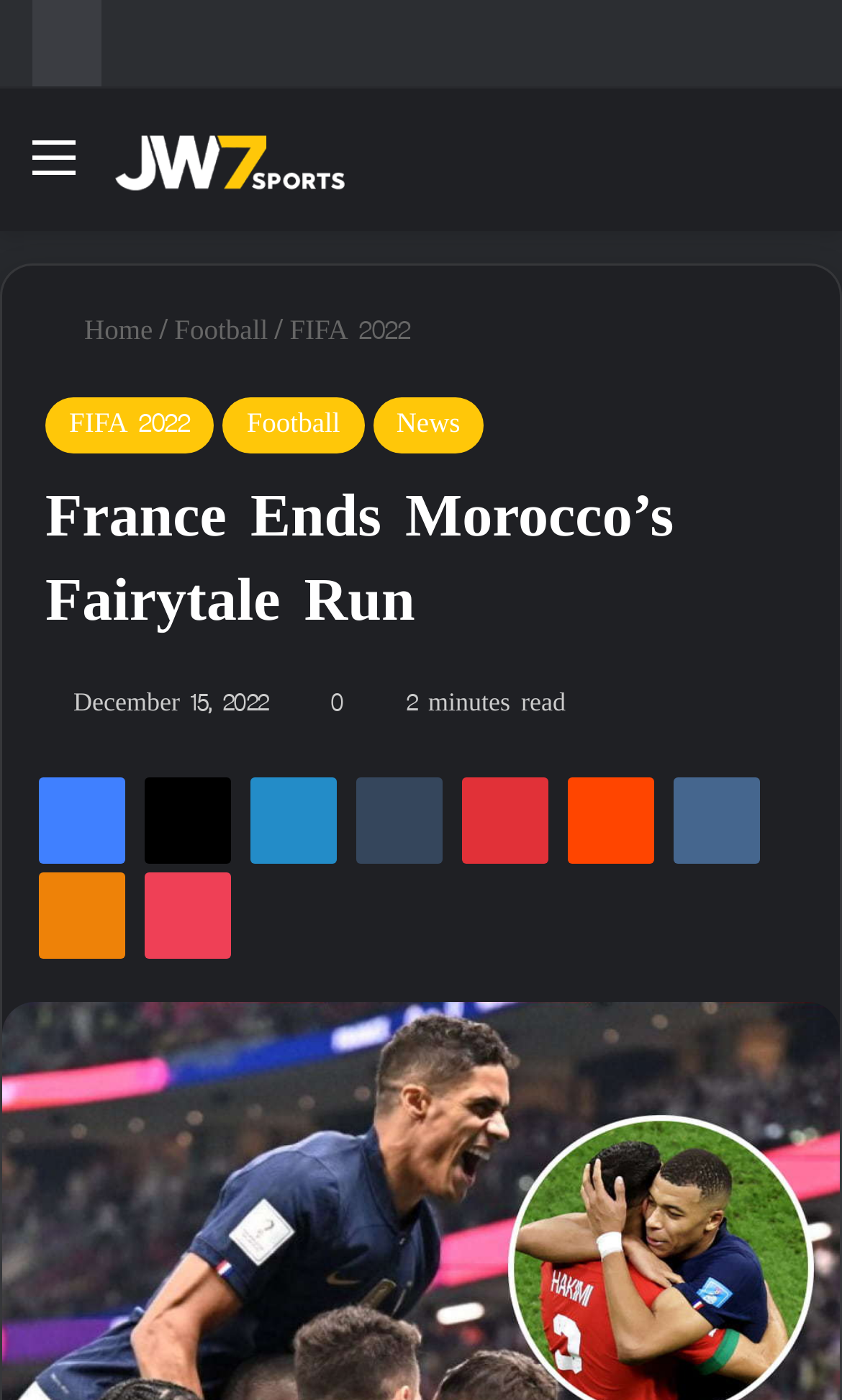Create an in-depth description of the webpage, covering main sections.

The webpage is about a sports news article, specifically about the France versus Morocco semi-final match in the FIFA 2022 tournament. At the top of the page, there is a secondary navigation bar and a primary navigation bar, with the latter containing a menu link and a JW7Sports logo, which is an image. 

Below the navigation bars, there is a header section with links to various sections of the website, including Home, Football, and FIFA 2022. The main article title, "France Ends Morocco’s Fairytale Run", is prominently displayed in a large font size. 

The article is dated December 15, 2022, and has a reading time of 2 minutes. The content of the article is not explicitly described, but it appears to be a news article about the match. 

At the bottom of the page, there are social media links to various platforms, including Facebook, LinkedIn, Tumblr, Pinterest, Reddit, VKontakte, Odnoklassniki, and Pocket, allowing users to share the article on their preferred social media platforms.